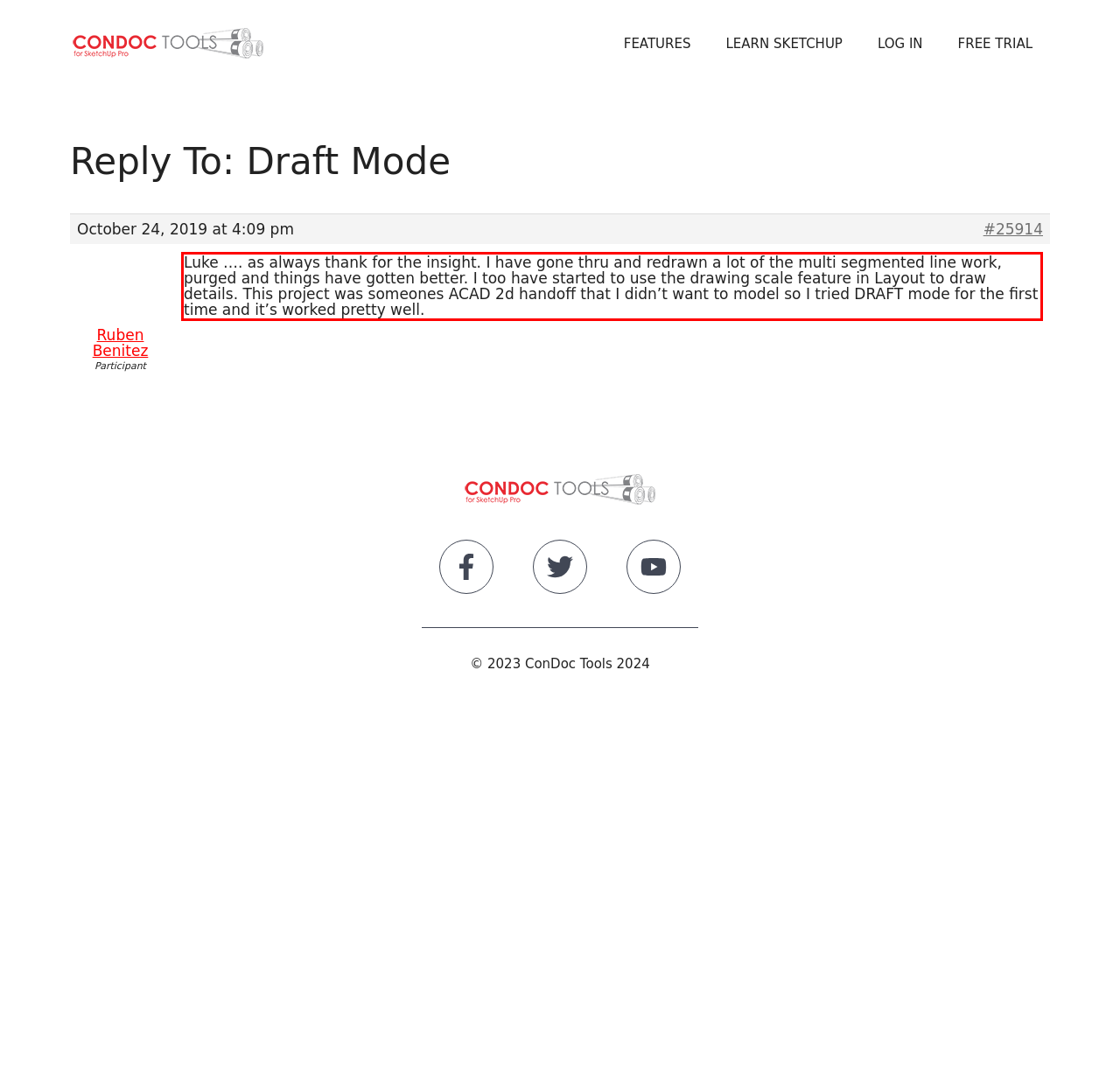You are provided with a screenshot of a webpage that includes a UI element enclosed in a red rectangle. Extract the text content inside this red rectangle.

Luke …. as always thank for the insight. I have gone thru and redrawn a lot of the multi segmented line work, purged and things have gotten better. I too have started to use the drawing scale feature in Layout to draw details. This project was someones ACAD 2d handoff that I didn’t want to model so I tried DRAFT mode for the first time and it’s worked pretty well.